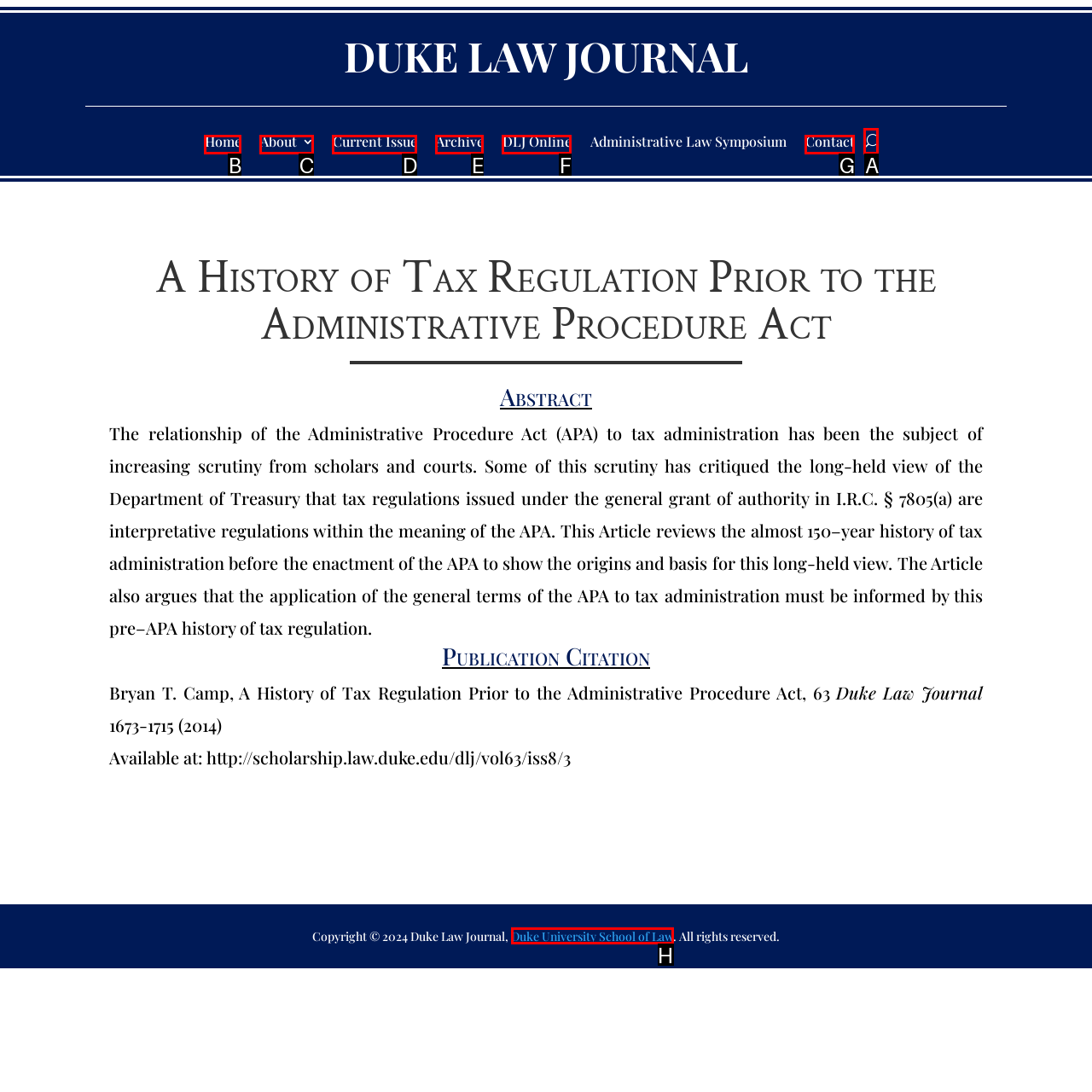Choose the UI element that best aligns with the description: parent_node: Home
Respond with the letter of the chosen option directly.

A